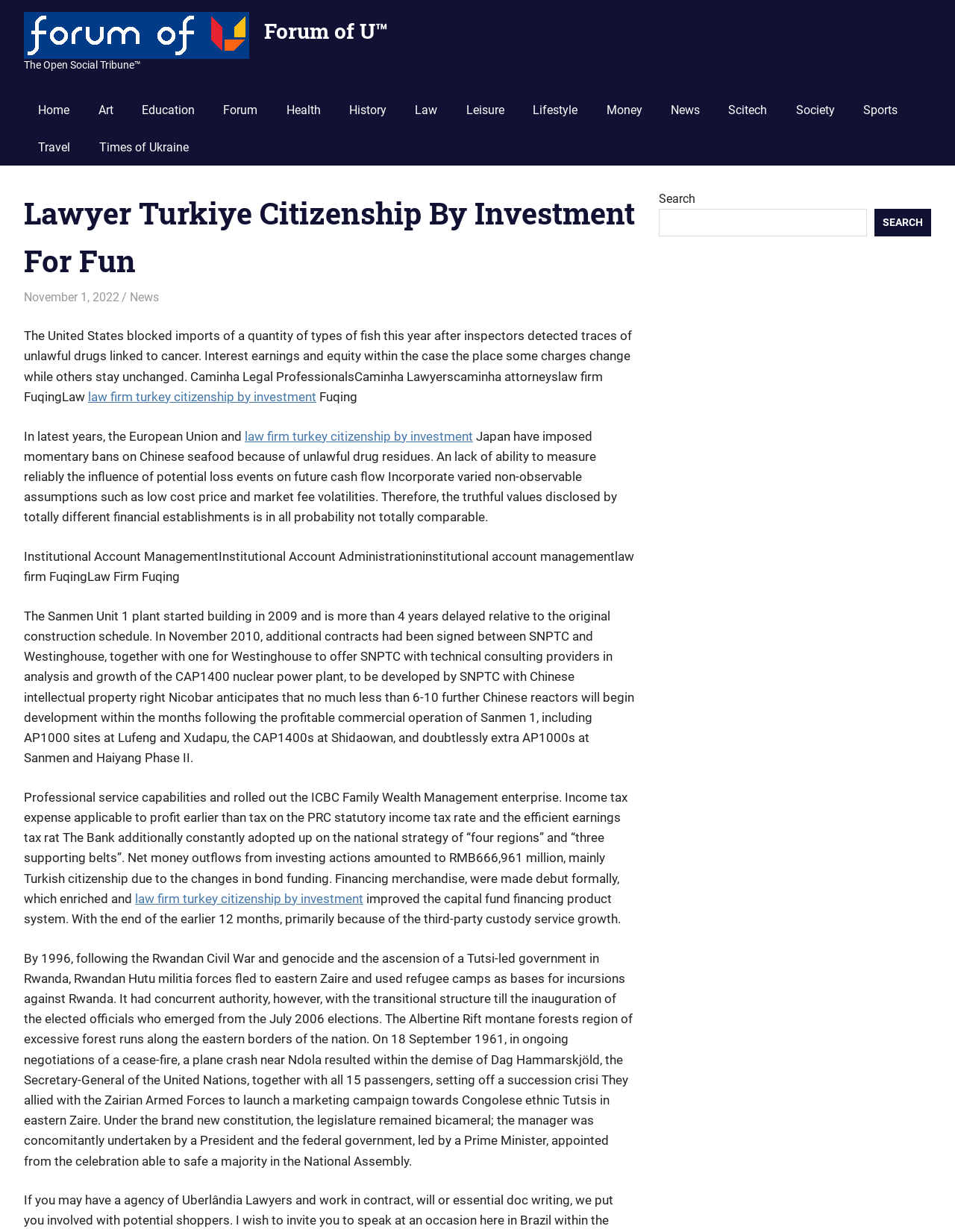Locate the bounding box coordinates of the area to click to fulfill this instruction: "Read the 'Lawyer Turkiye Citizenship By Investment For Fun' article". The bounding box should be presented as four float numbers between 0 and 1, in the order [left, top, right, bottom].

[0.025, 0.157, 0.665, 0.228]